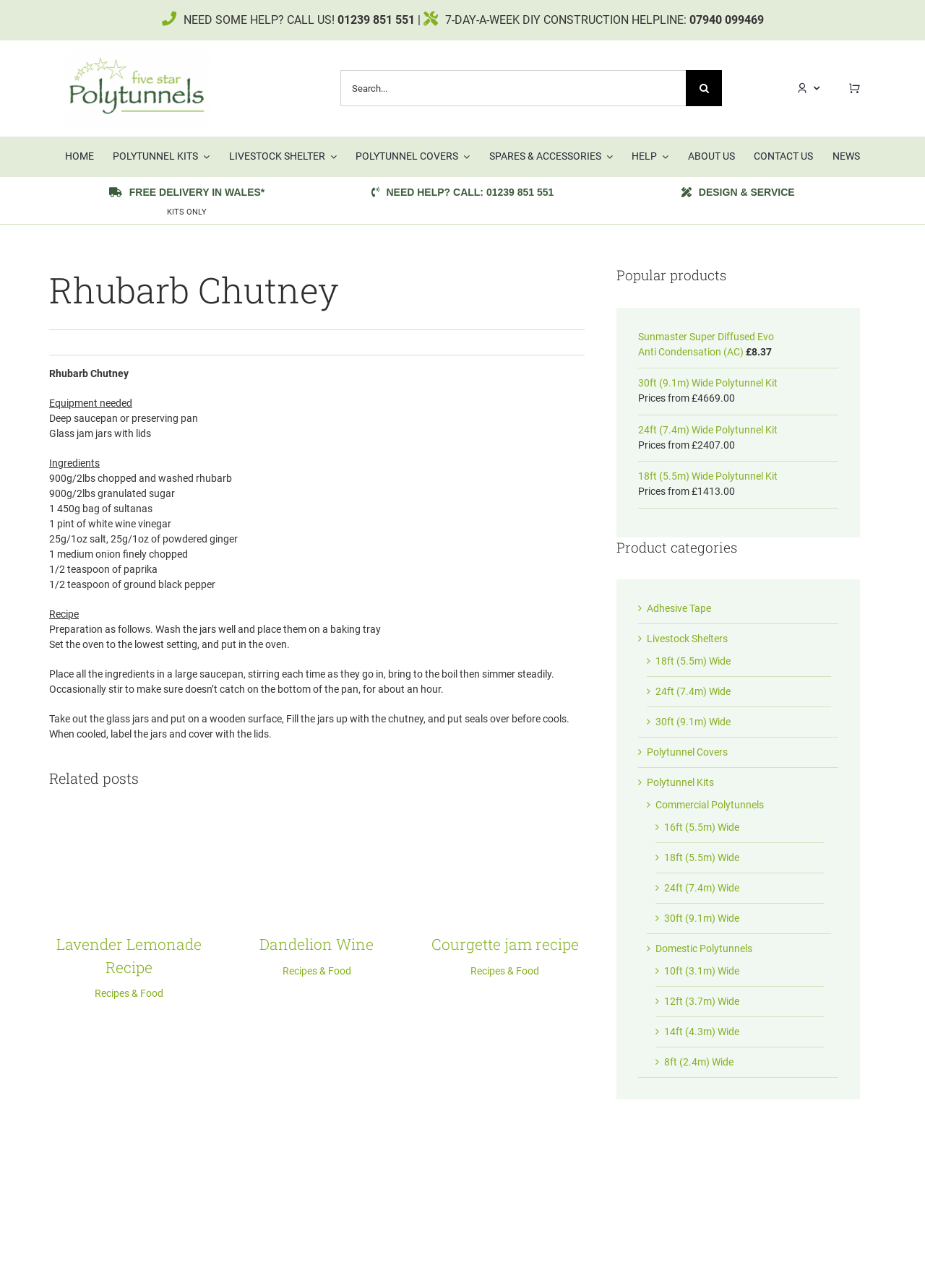Provide a comprehensive description of the webpage.

This webpage is about preserving rhubarb chutney, with a focus on a recipe and related products. At the top of the page, there is a header section with a logo, search bar, and navigation menus. The navigation menus include links to various categories such as "Polytunnel Kits", "Livestock Shelter", and "Help".

Below the header section, there is a main content area that displays the recipe for preserving rhubarb chutney. The recipe is divided into sections, including "Equipment needed", "Ingredients", and "Recipe". Each section lists the required items or steps to follow, with detailed descriptions and measurements.

To the right of the recipe, there is a sidebar that displays related products, including polytunnel kits and accessories. Each product is listed with a brief description, price, and image.

At the bottom of the page, there are additional sections, including "Related posts" and "Popular products". The "Related posts" section lists links to other recipes, such as lavender lemonade and dandelion wine. The "Popular products" section displays a selection of products, including polytunnel kits and accessories, with images and prices.

Throughout the page, there are various calls-to-action, such as "Need help? Call us!" and "Design & Service", which encourage visitors to contact the company for assistance or to learn more about their services.